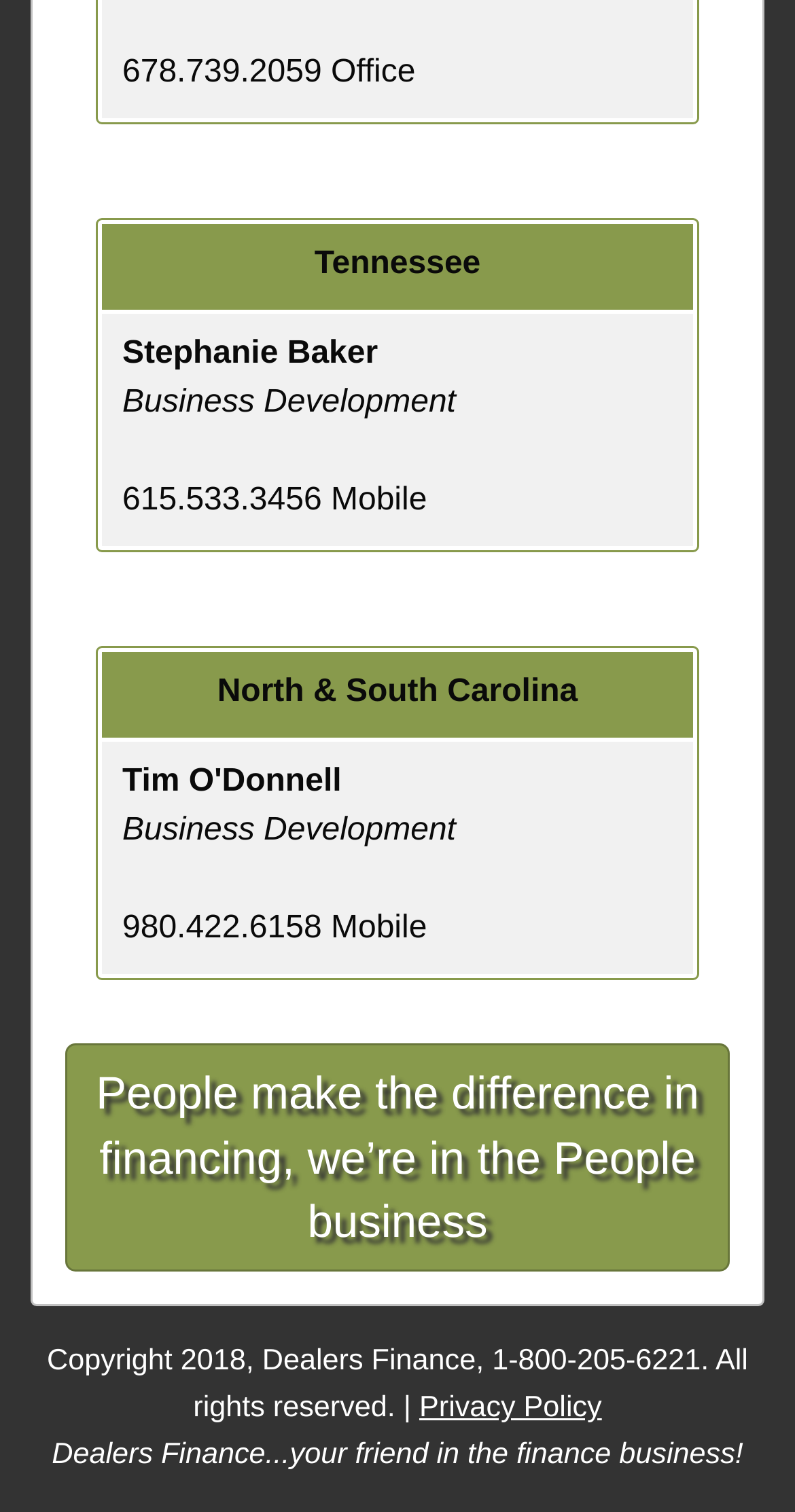What is the business development person for North & South Carolina? From the image, respond with a single word or brief phrase.

Tim O'Donnell